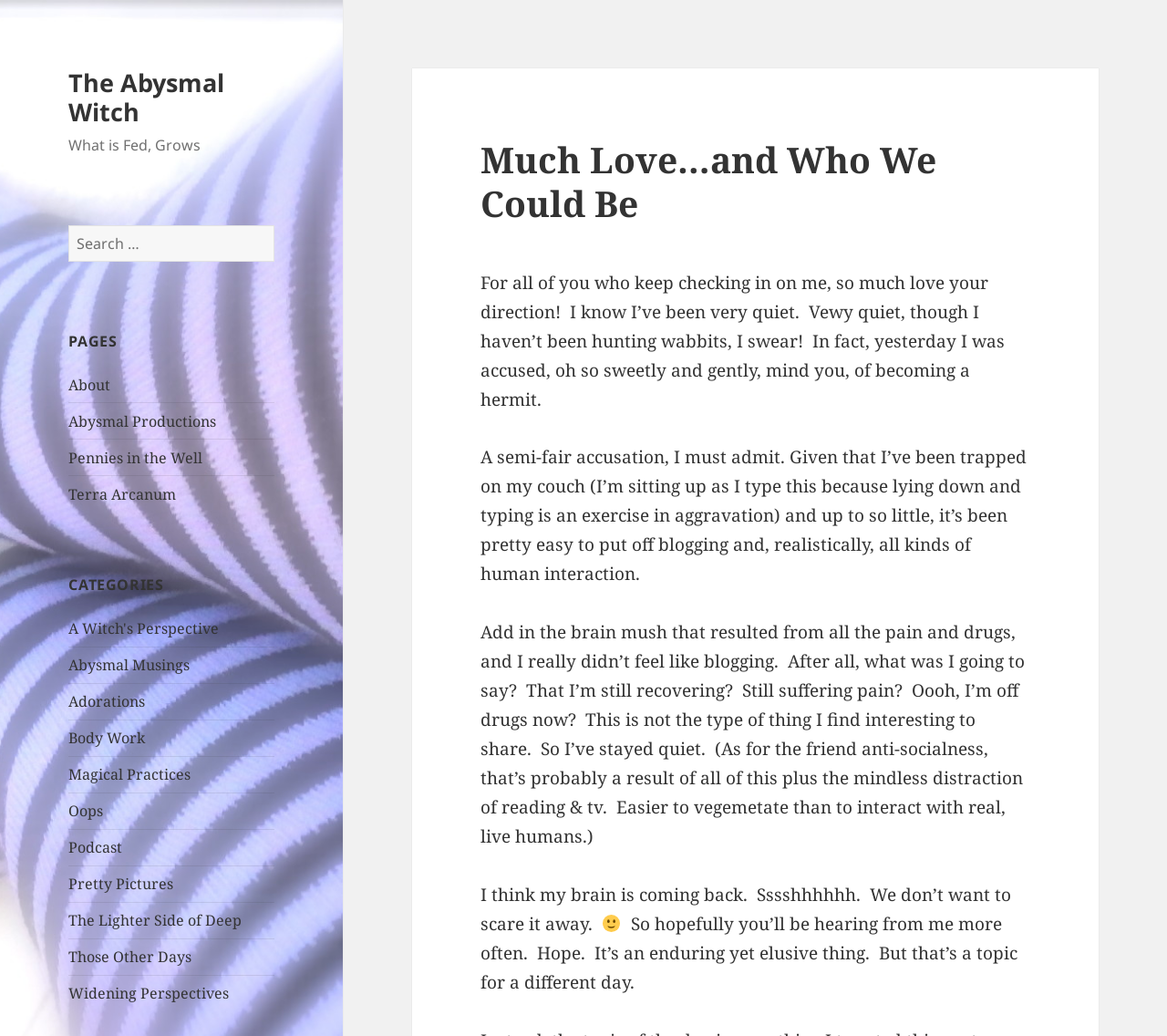Point out the bounding box coordinates of the section to click in order to follow this instruction: "Click on the link to Abysmal Productions".

[0.059, 0.397, 0.185, 0.416]